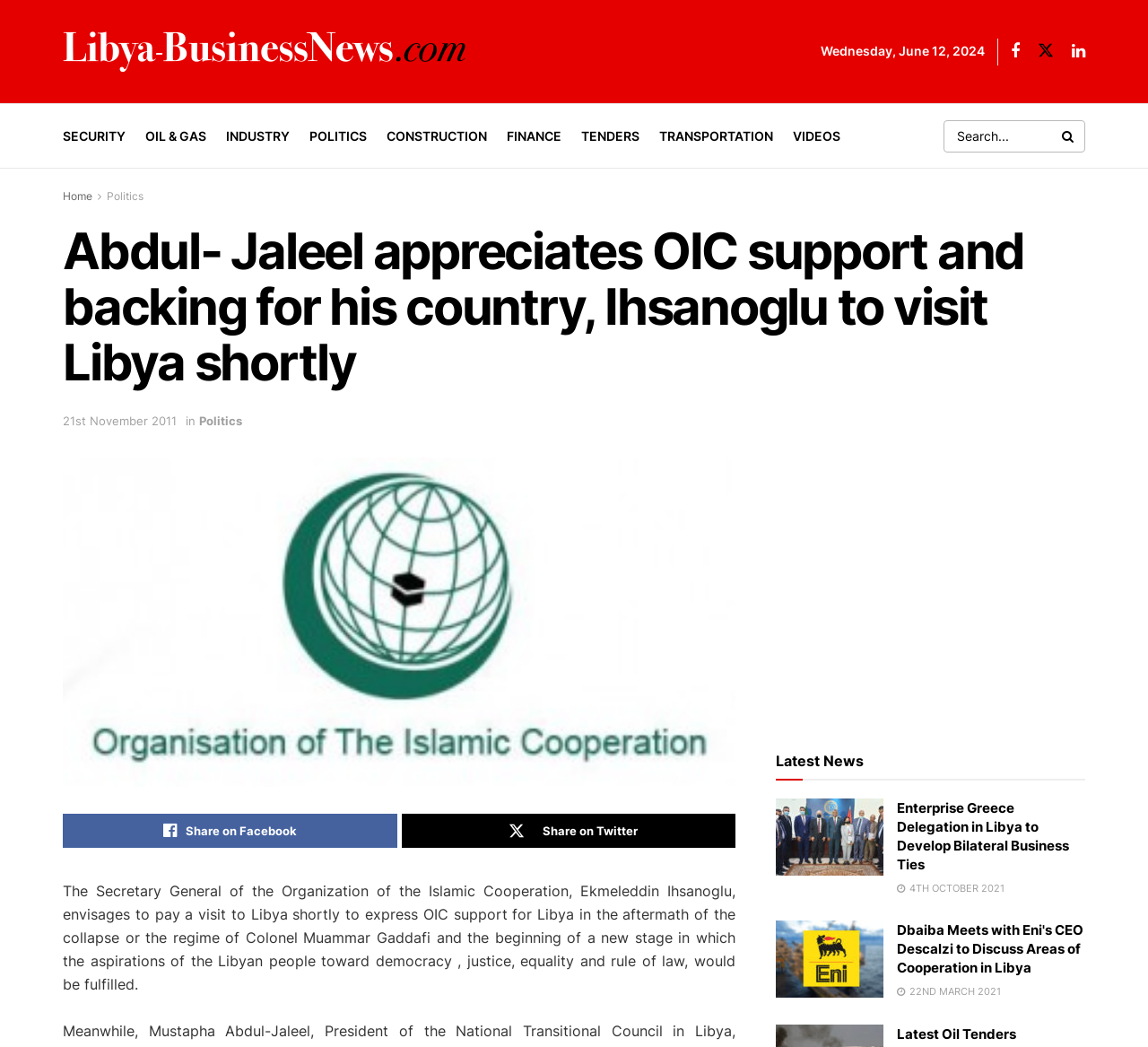Provide the bounding box coordinates for the UI element that is described by this text: "21st November 2011". The coordinates should be in the form of four float numbers between 0 and 1: [left, top, right, bottom].

[0.055, 0.395, 0.154, 0.408]